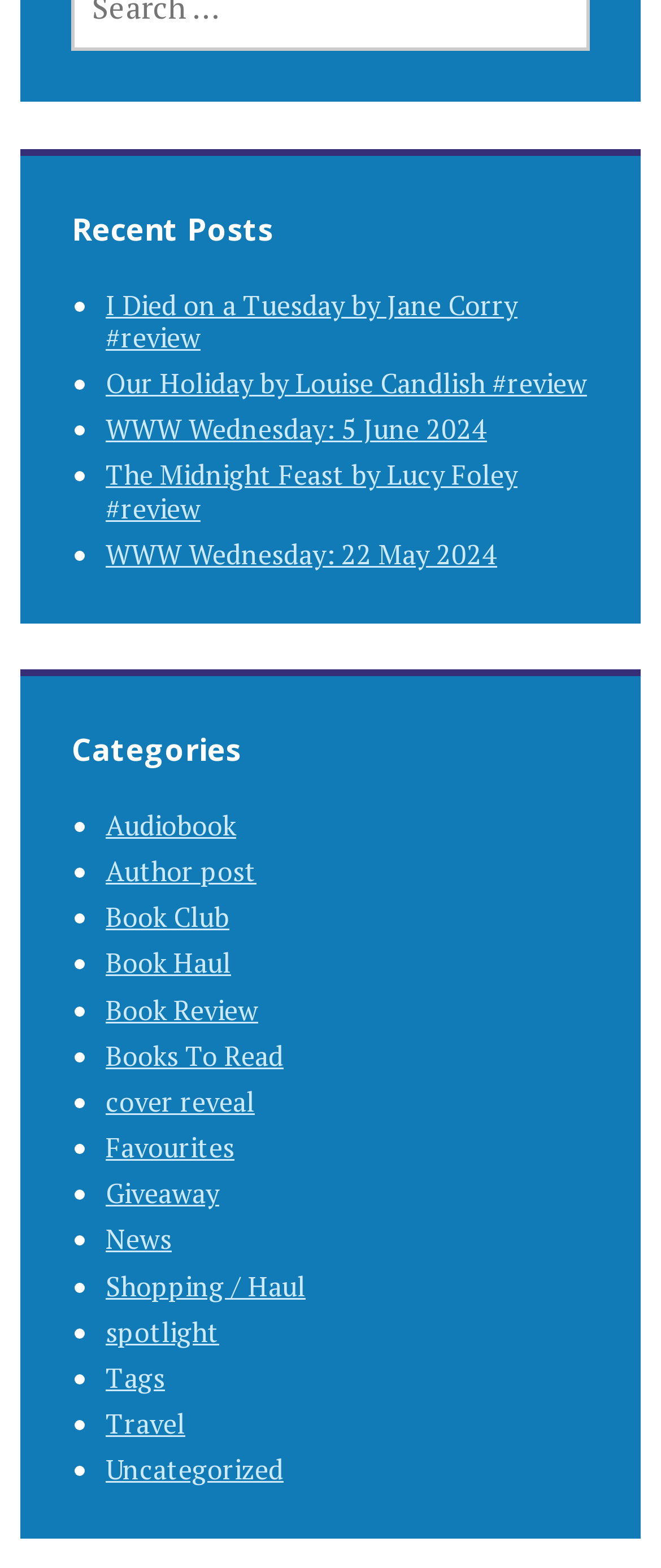Find the bounding box coordinates for the area that must be clicked to perform this action: "Read post 'WWW Wednesday: 5 June 2024'".

[0.16, 0.262, 0.737, 0.286]